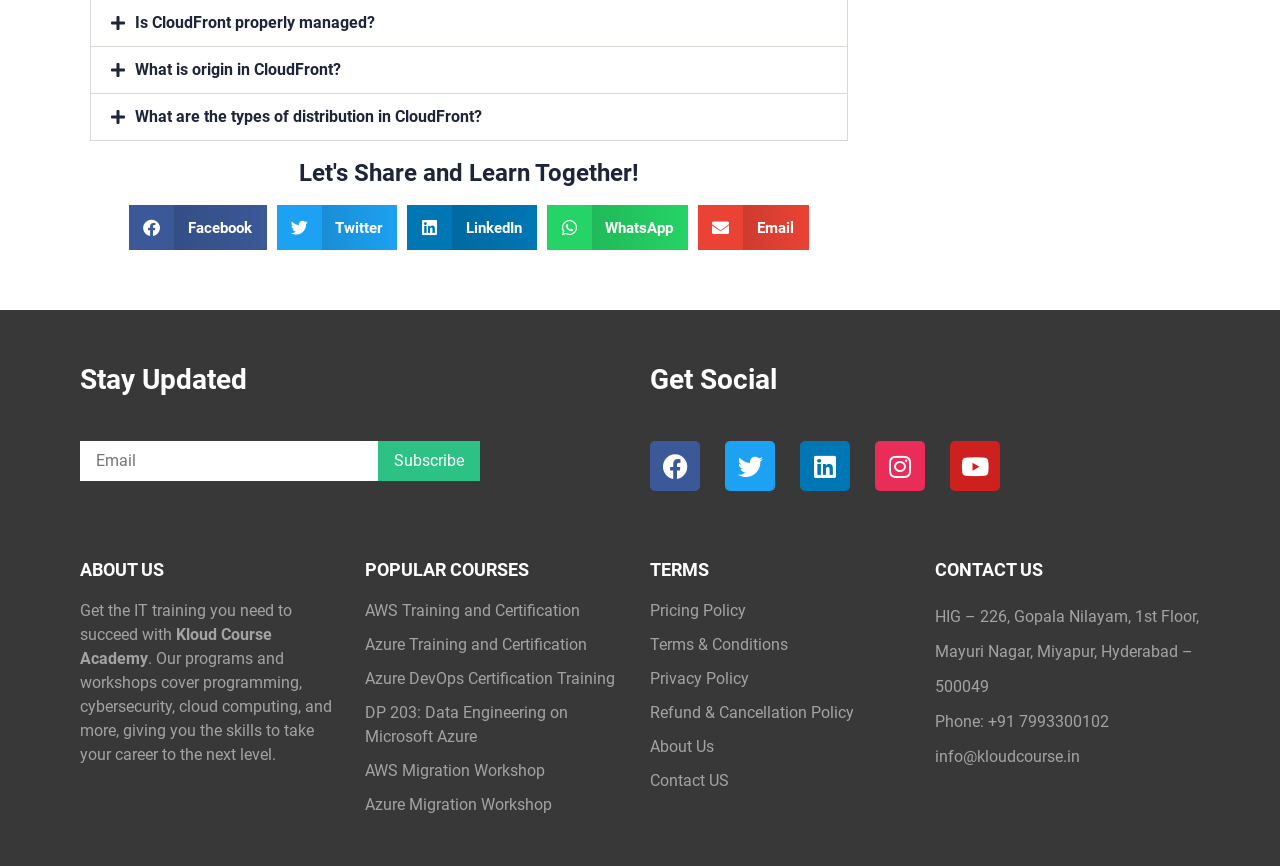Return the bounding box coordinates of the UI element that corresponds to this description: "What is origin in CloudFront?". The coordinates must be given as four float numbers in the range of 0 and 1, [left, top, right, bottom].

[0.071, 0.055, 0.662, 0.108]